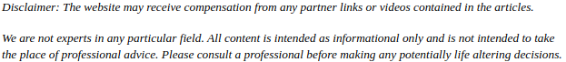What is recommended for homeowners making significant decisions?
Answer briefly with a single word or phrase based on the image.

Consultation with professionals